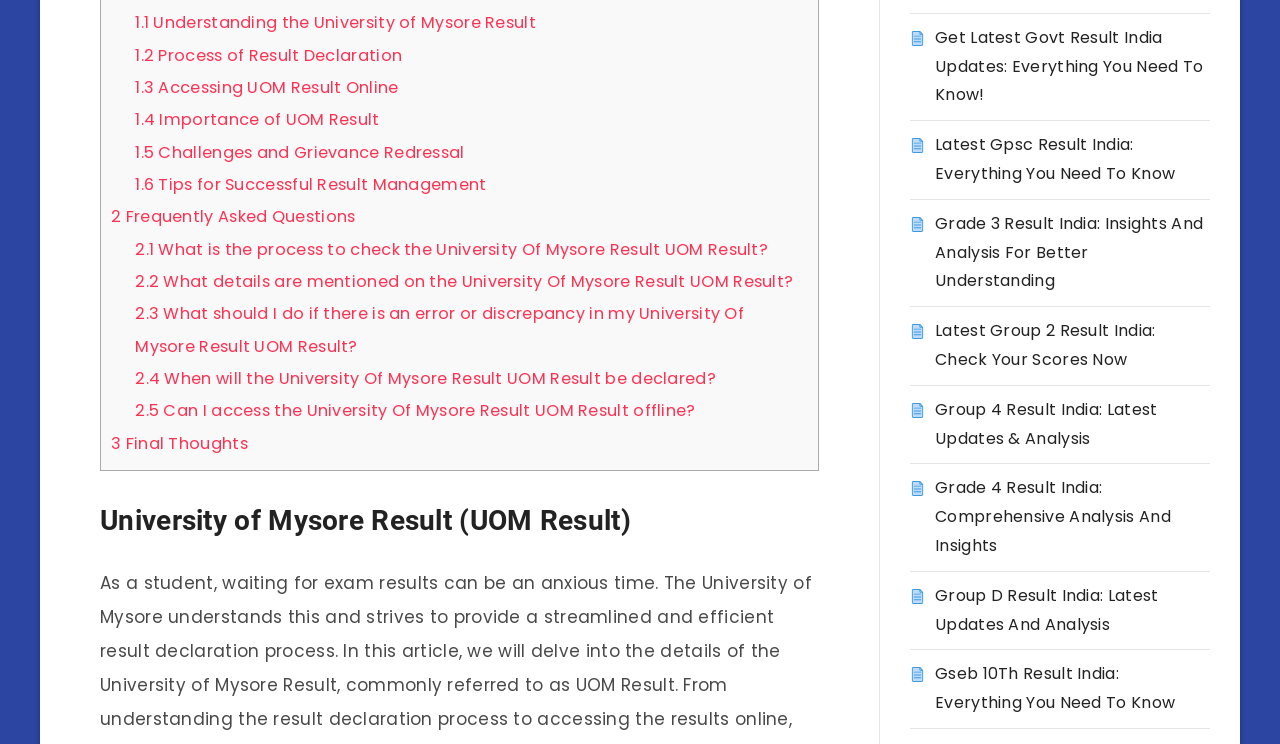Using the webpage screenshot, find the UI element described by 1.5 Challenges and Grievance Redressal. Provide the bounding box coordinates in the format (top-left x, top-left y, bottom-right x, bottom-right y), ensuring all values are floating point numbers between 0 and 1.

[0.106, 0.189, 0.363, 0.22]